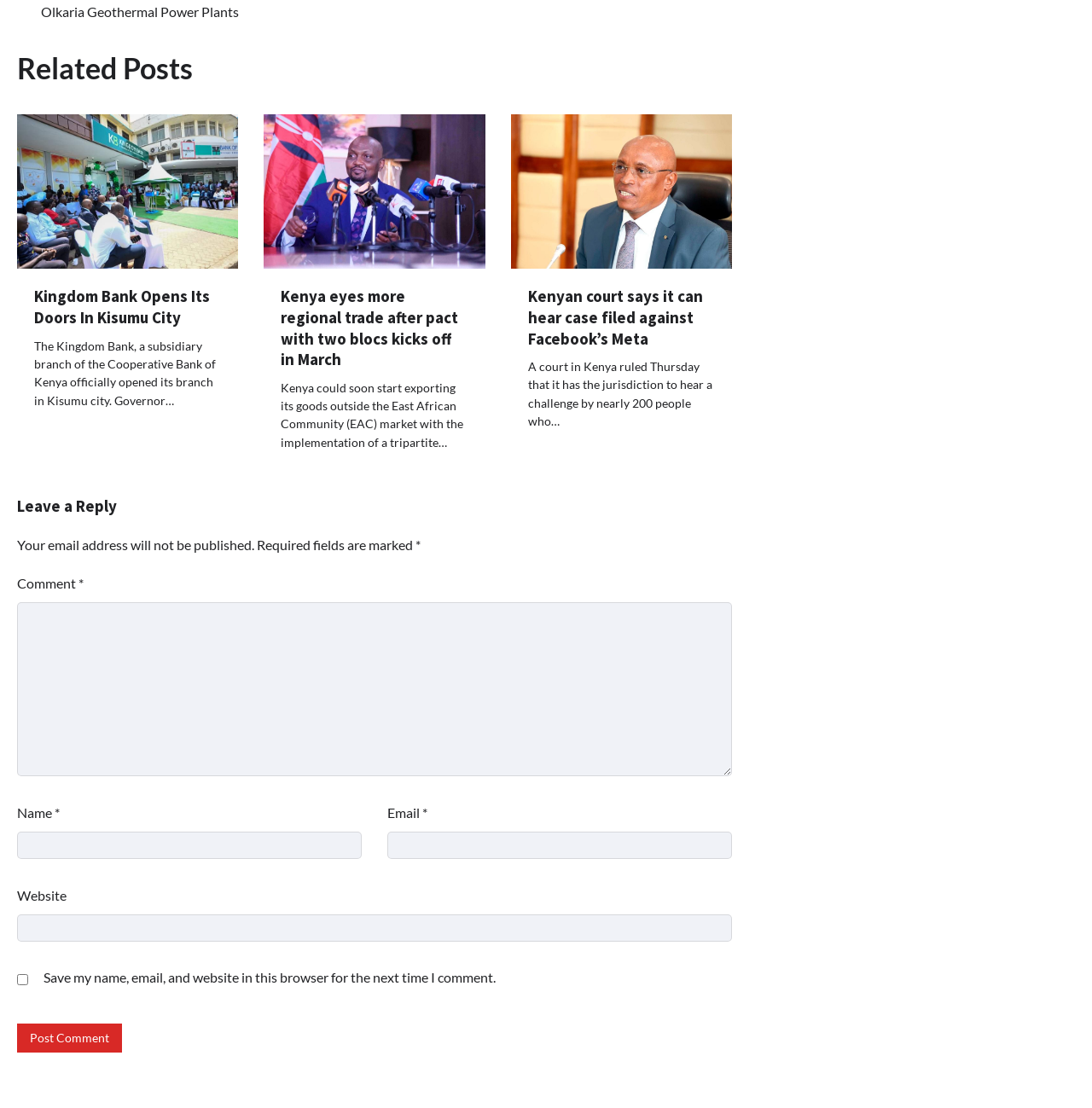Determine the bounding box coordinates for the area you should click to complete the following instruction: "Read the article 'Kenya eyes more regional trade after pact with two blocs kicks off in March'".

[0.257, 0.258, 0.42, 0.333]